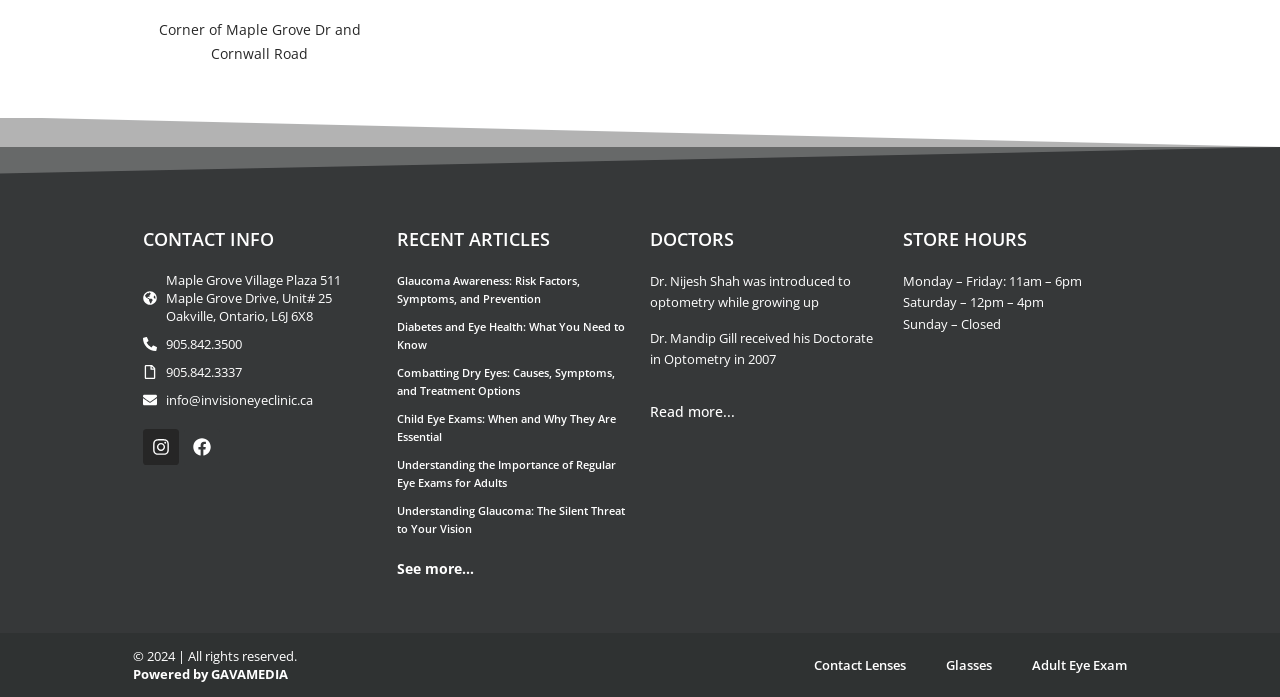Provide a short answer to the following question with just one word or phrase: What is the address of the clinic?

511 Maple Grove Drive